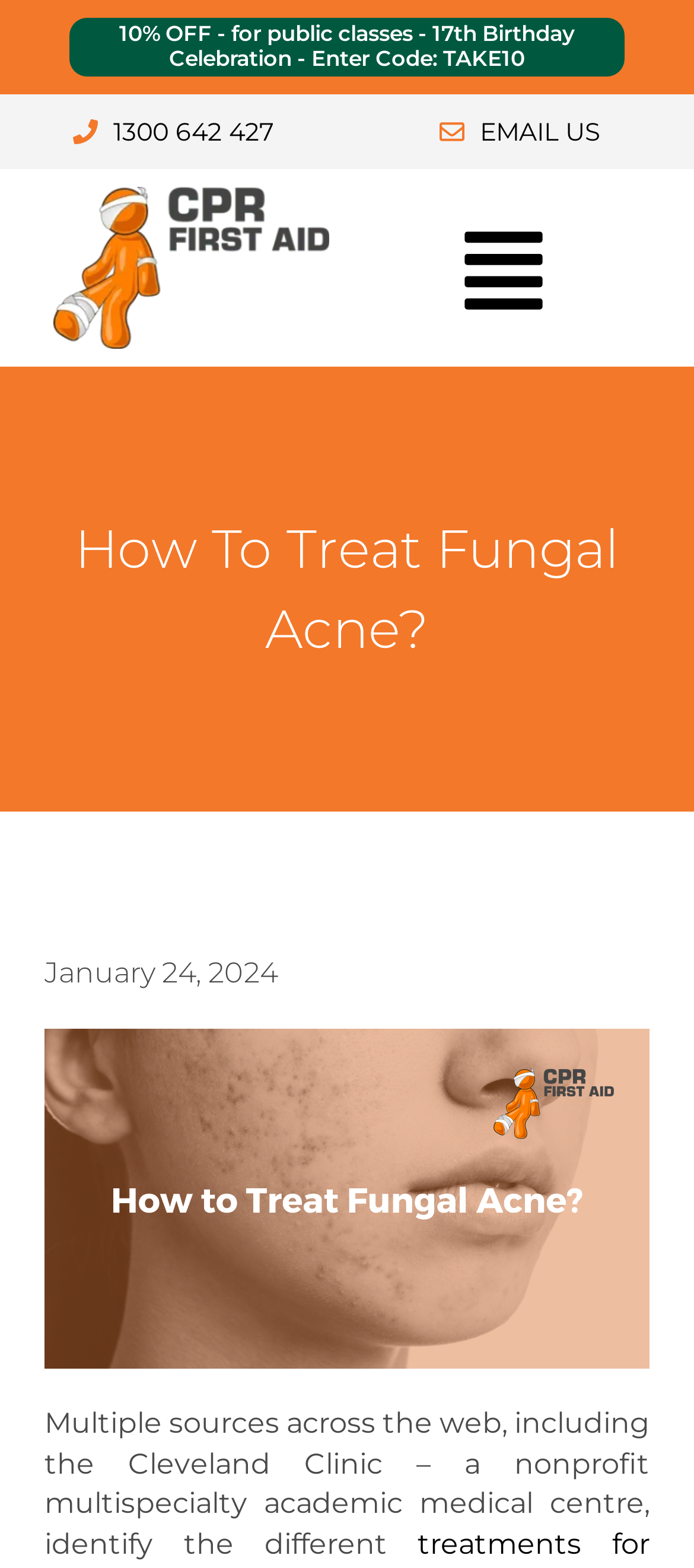With reference to the screenshot, provide a detailed response to the question below:
What is the logo of the website?

I found the logo by looking at the image element with the description 'cpr-logo' which is located at the top left of the webpage.